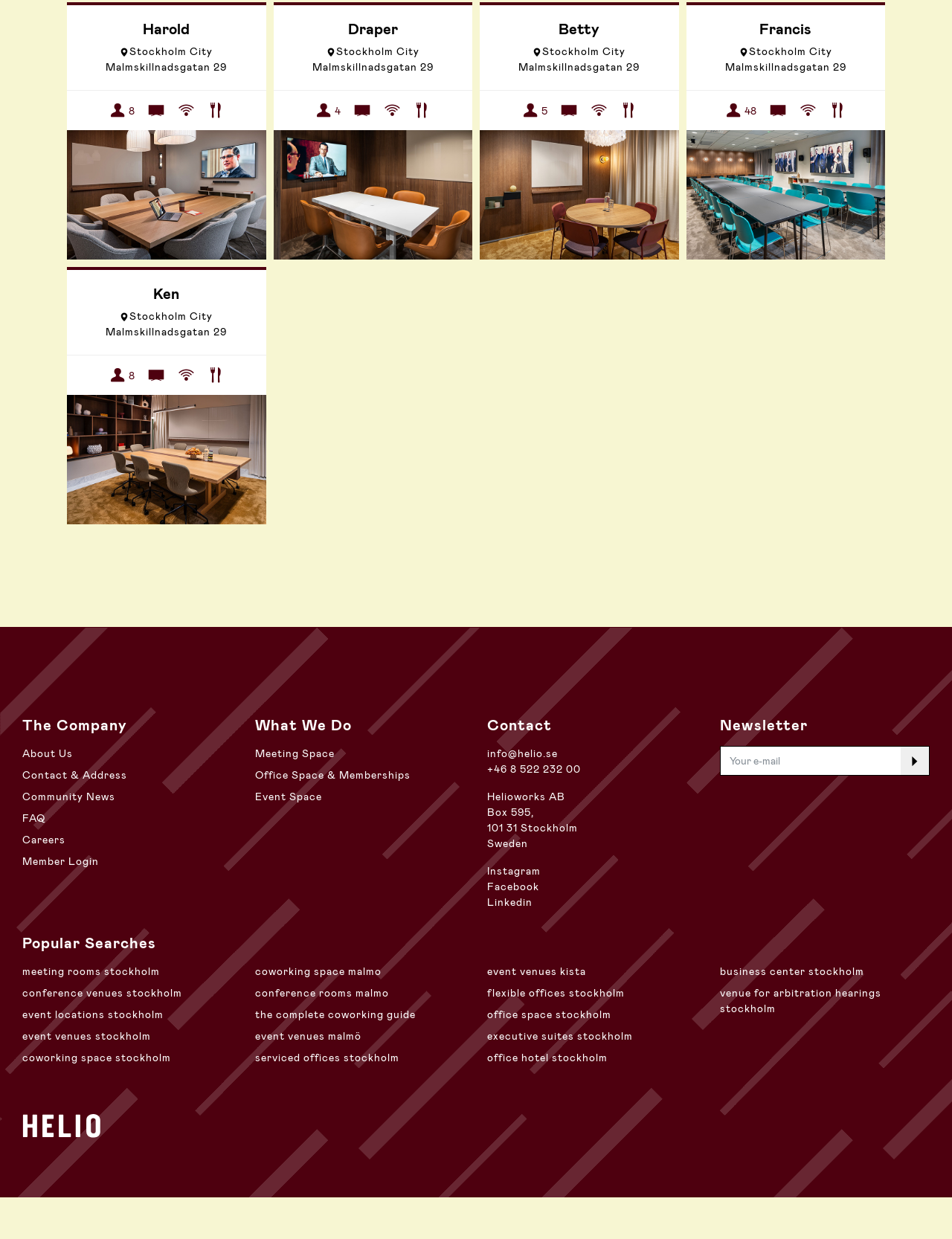Identify the bounding box coordinates for the UI element that matches this description: "Conference Rooms Malmo".

[0.268, 0.789, 0.408, 0.813]